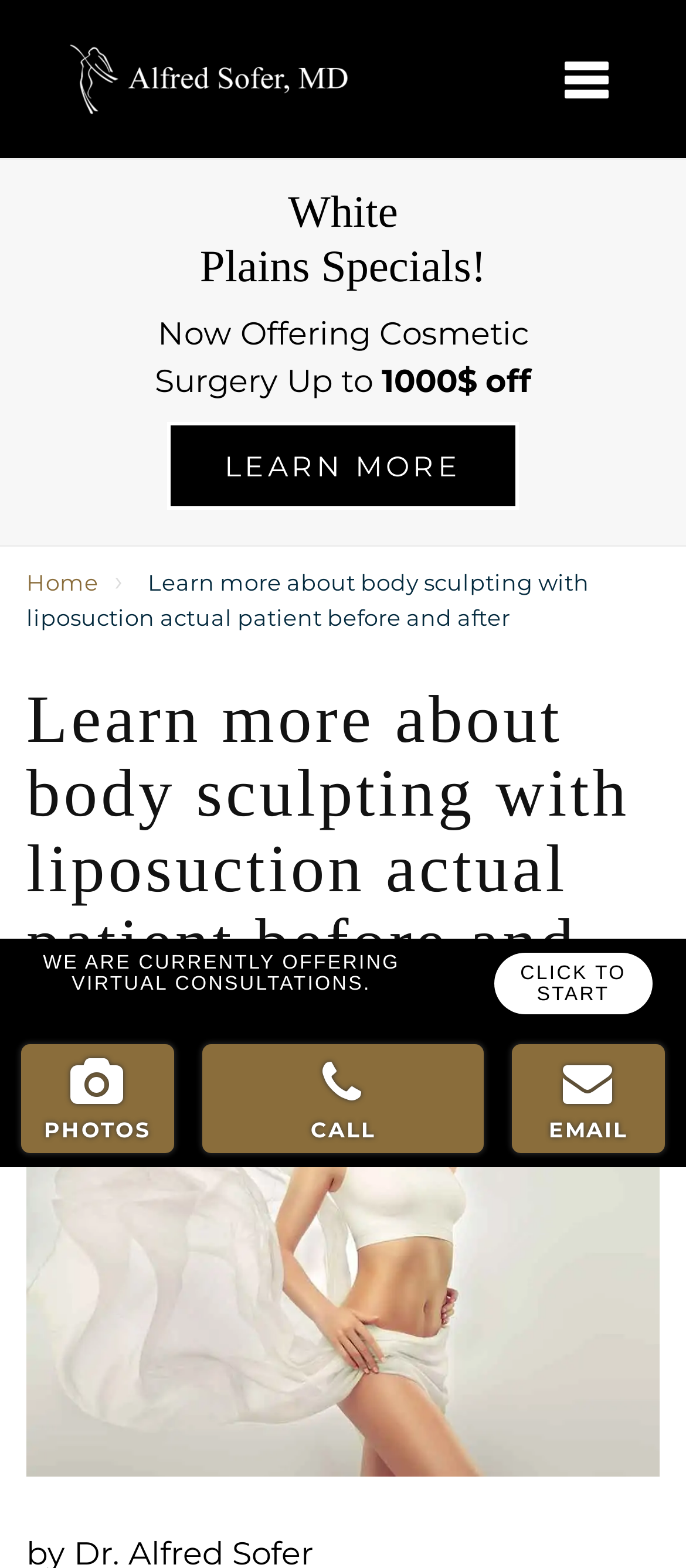What is the main topic of the webpage?
Give a single word or phrase as your answer by examining the image.

Body sculpting with liposuction